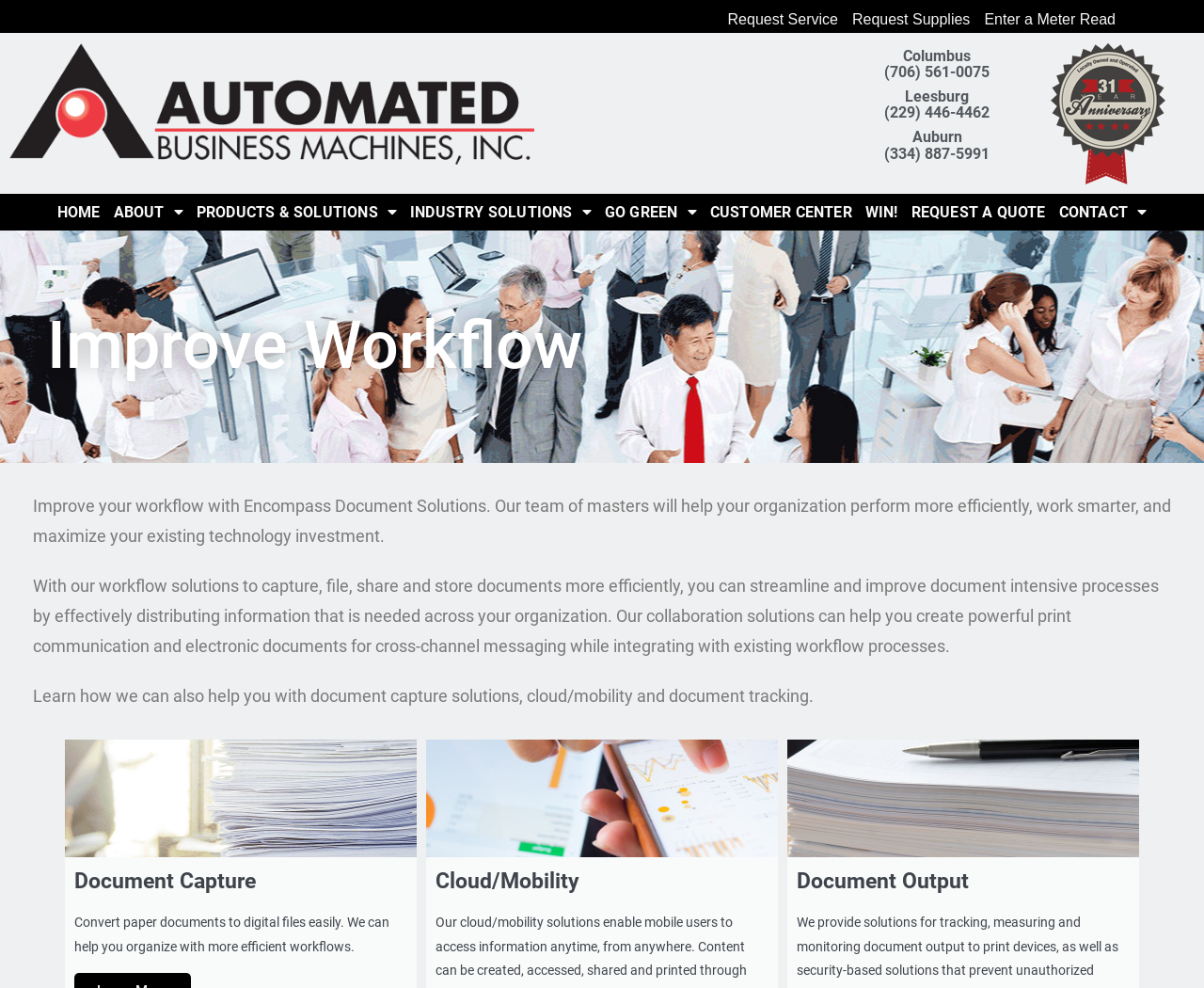Observe the image and answer the following question in detail: What is the purpose of the 'Request Service' link?

The 'Request Service' link is likely used to request service or support from the company, as it is placed alongside other links such as 'Request Supplies' and 'Enter a Meter Read'.